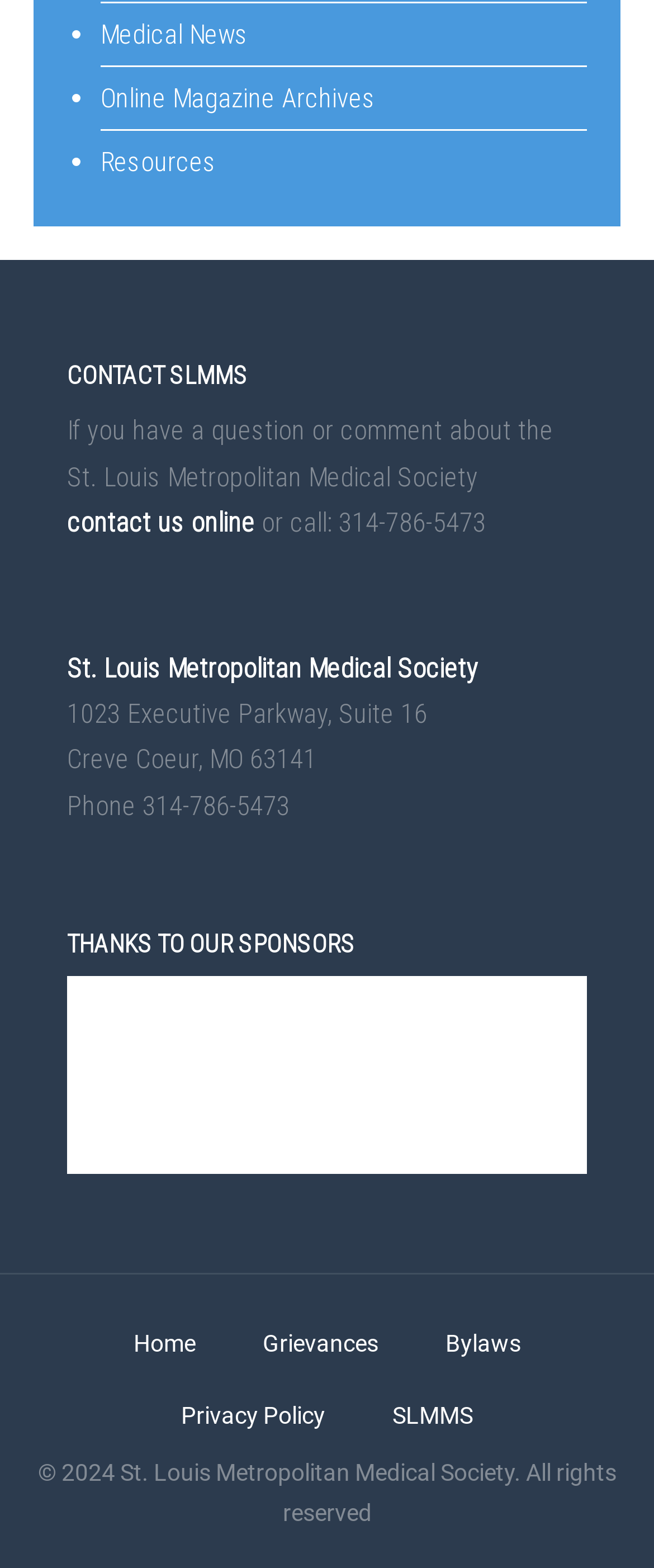Please provide the bounding box coordinates for the element that needs to be clicked to perform the instruction: "Go to Home". The coordinates must consist of four float numbers between 0 and 1, formatted as [left, top, right, bottom].

[0.153, 0.834, 0.35, 0.881]